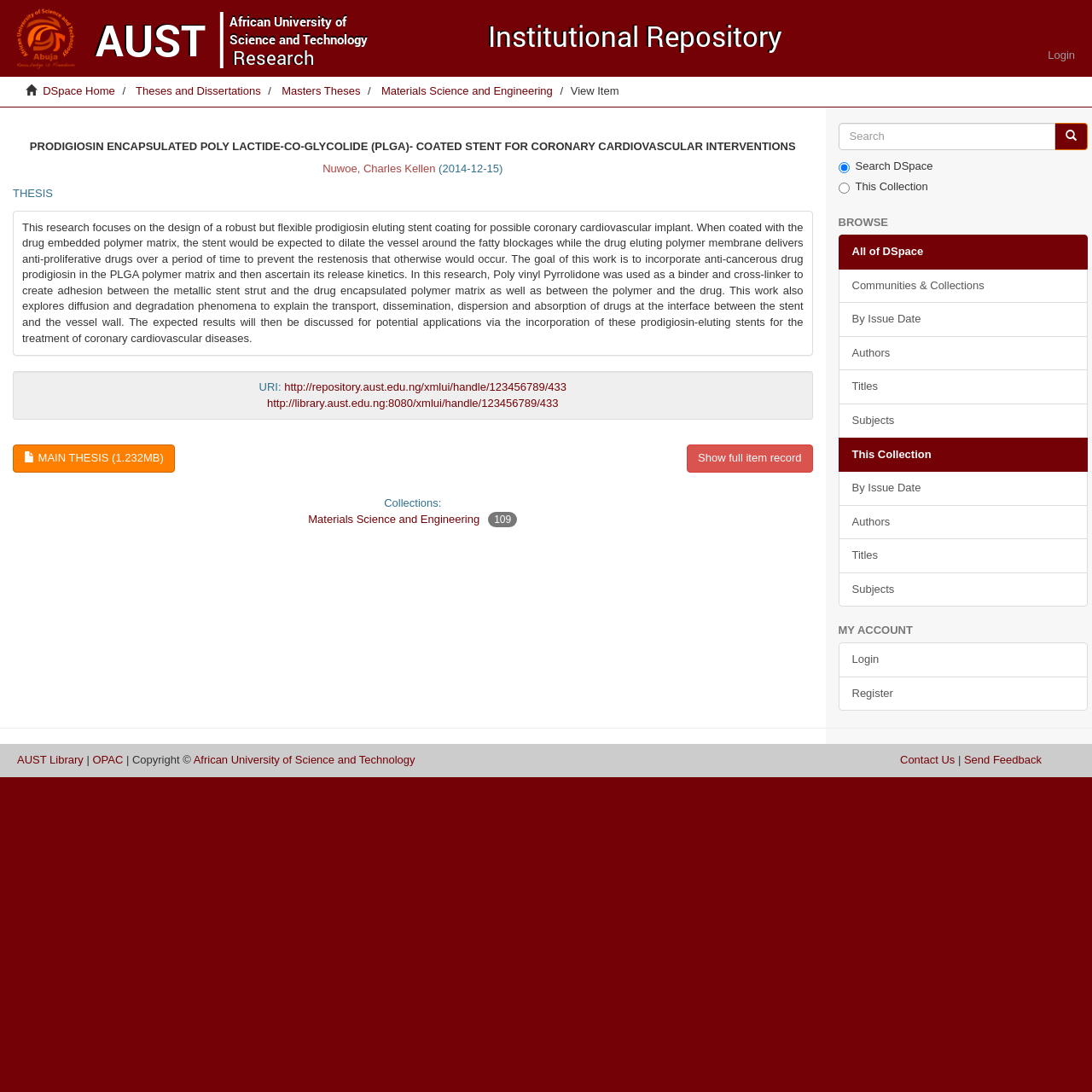What is the name of the author?
Using the visual information, reply with a single word or short phrase.

Nuwoe, Charles Kellen